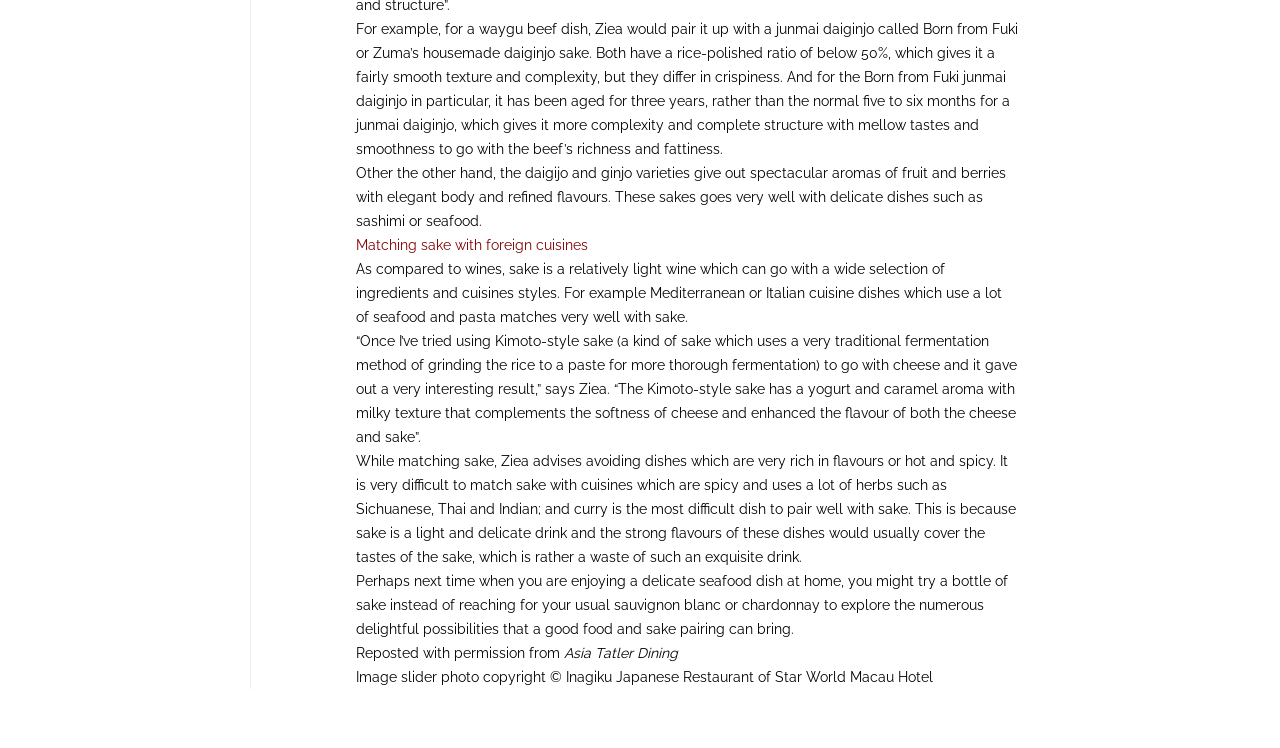Answer the question in one word or a short phrase:
What type of dish is paired with Born from Fuki junmai daiginjo sake?

Waygu beef dish